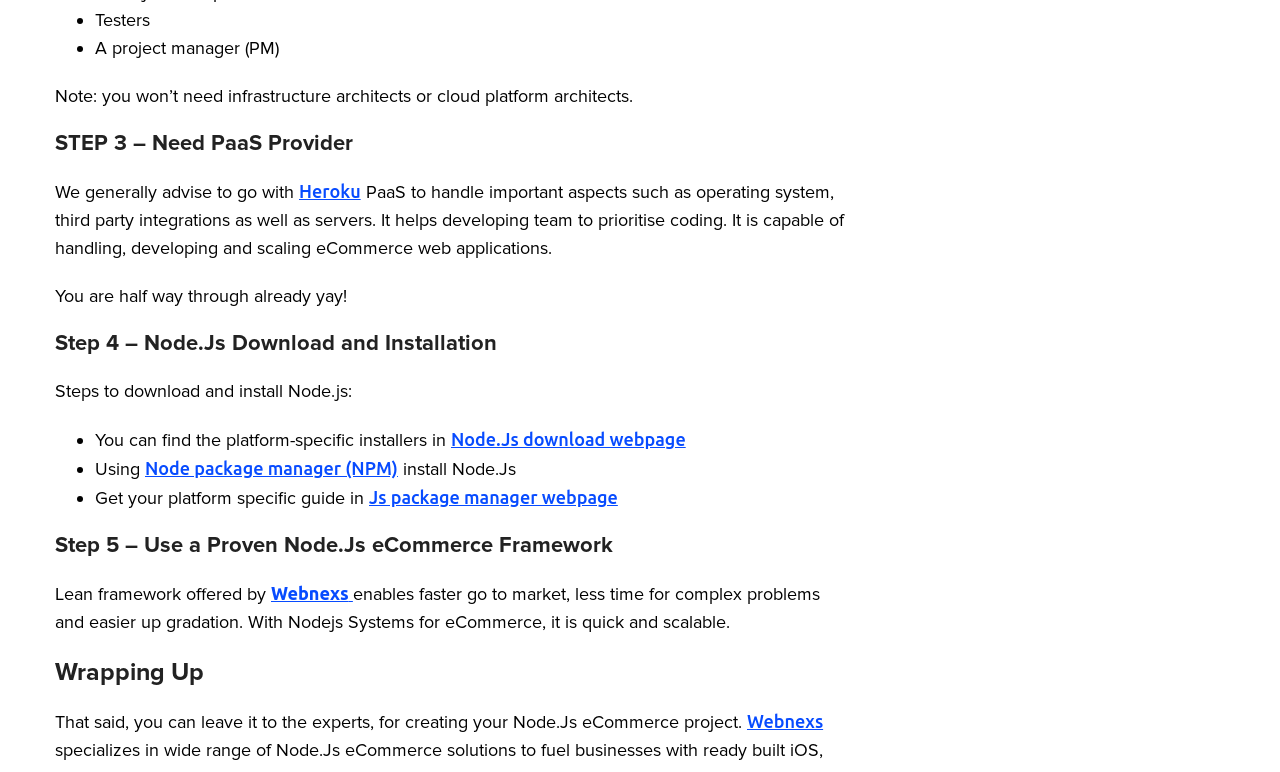What is the third step in the process?
Using the image as a reference, answer with just one word or a short phrase.

Need PaaS Provider